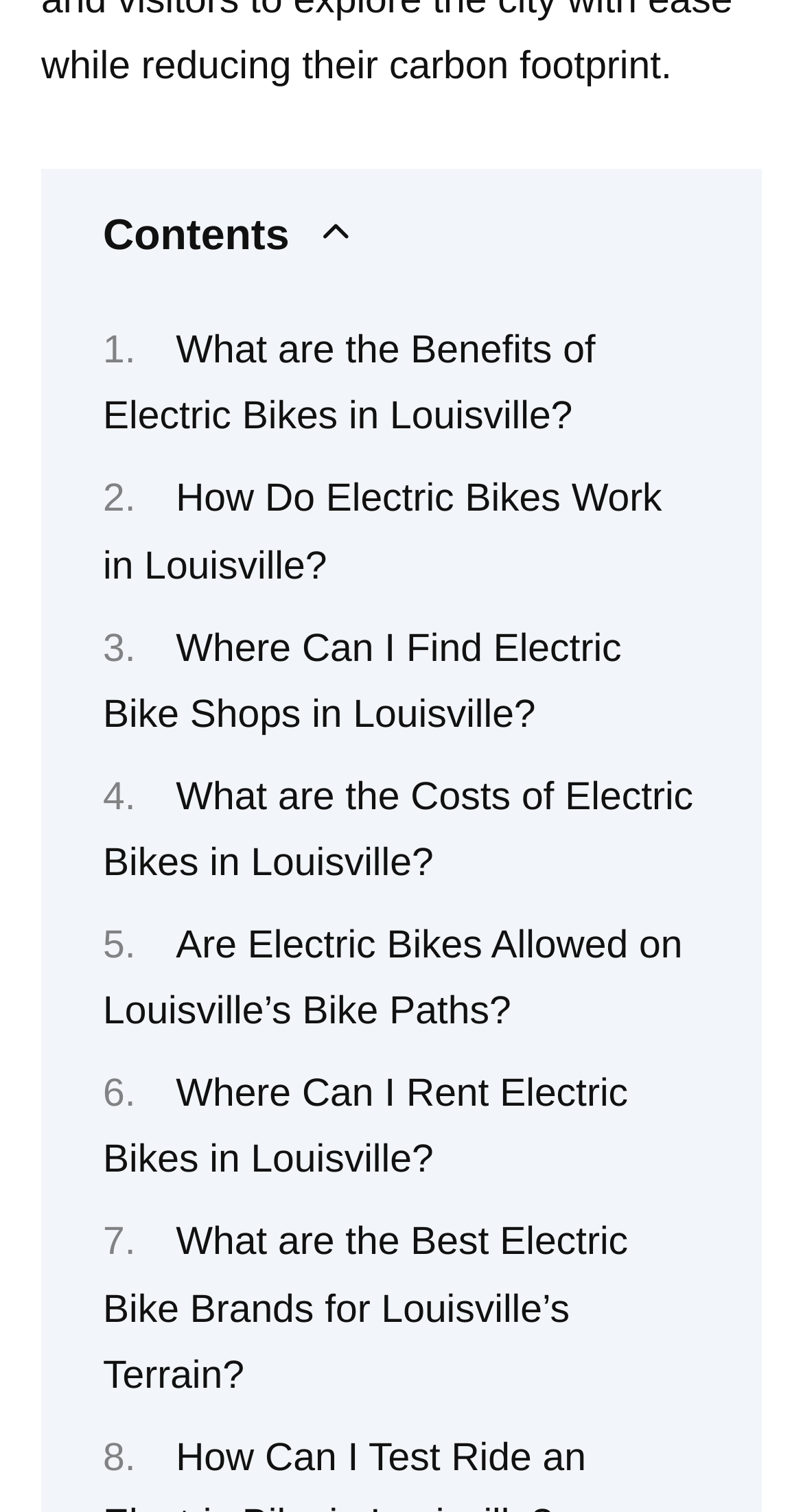Please answer the following query using a single word or phrase: 
Where can I find information about electric bike costs?

What are the Costs of Electric Bikes